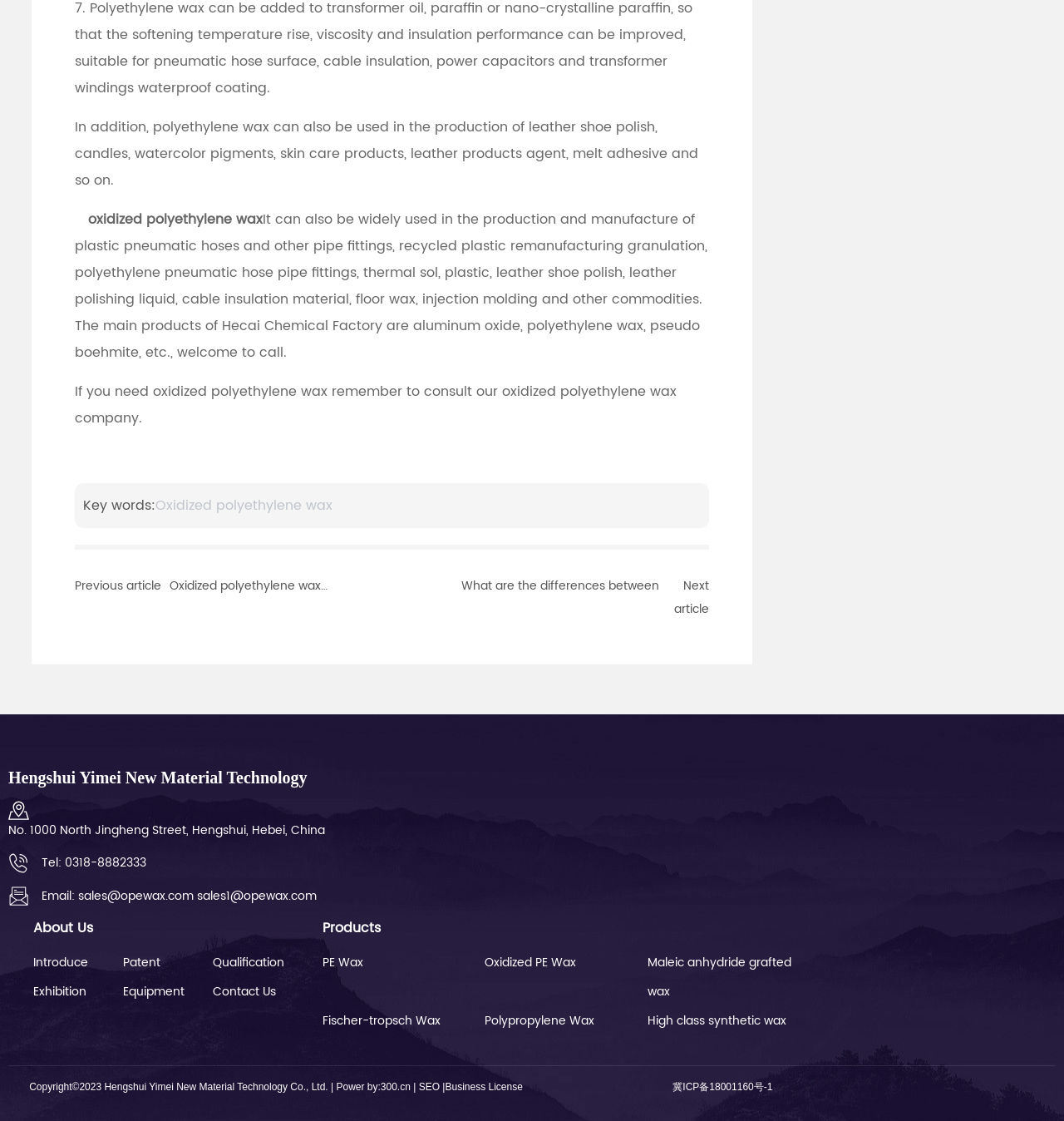Can you find the bounding box coordinates for the element that needs to be clicked to execute this instruction: "Learn more about 'PE Wax'"? The coordinates should be given as four float numbers between 0 and 1, i.e., [left, top, right, bottom].

[0.303, 0.845, 0.448, 0.871]